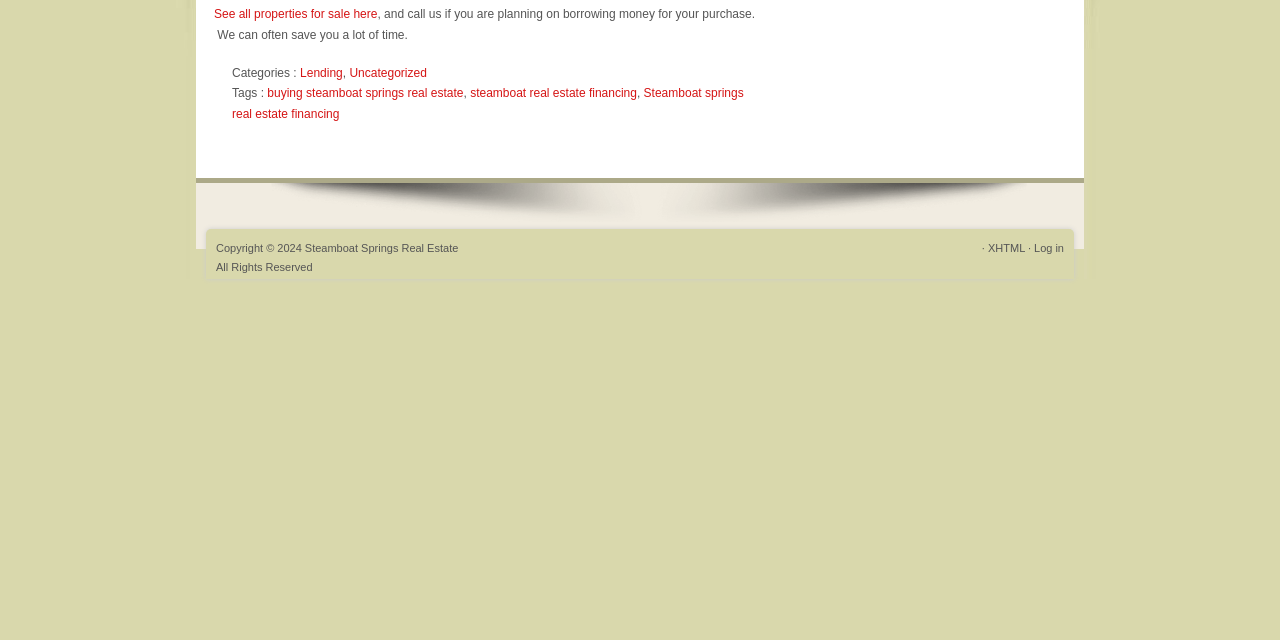Based on the element description: "Lending", identify the UI element and provide its bounding box coordinates. Use four float numbers between 0 and 1, [left, top, right, bottom].

[0.234, 0.103, 0.268, 0.125]